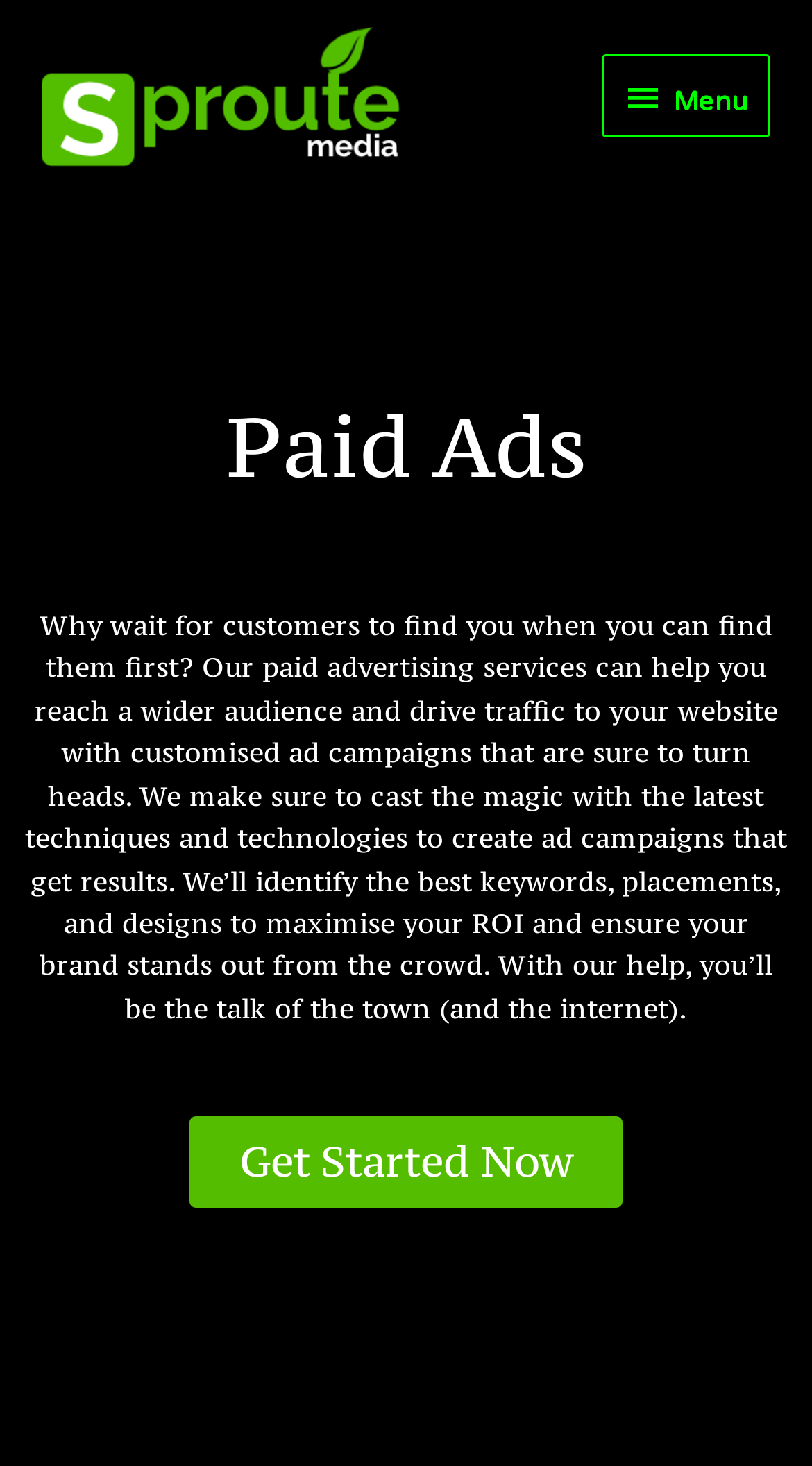Using the information from the screenshot, answer the following question thoroughly:
What is the call-to-action?

The call-to-action is a link element with the text 'Get Started Now' at the bottom of the article section, encouraging users to take action.